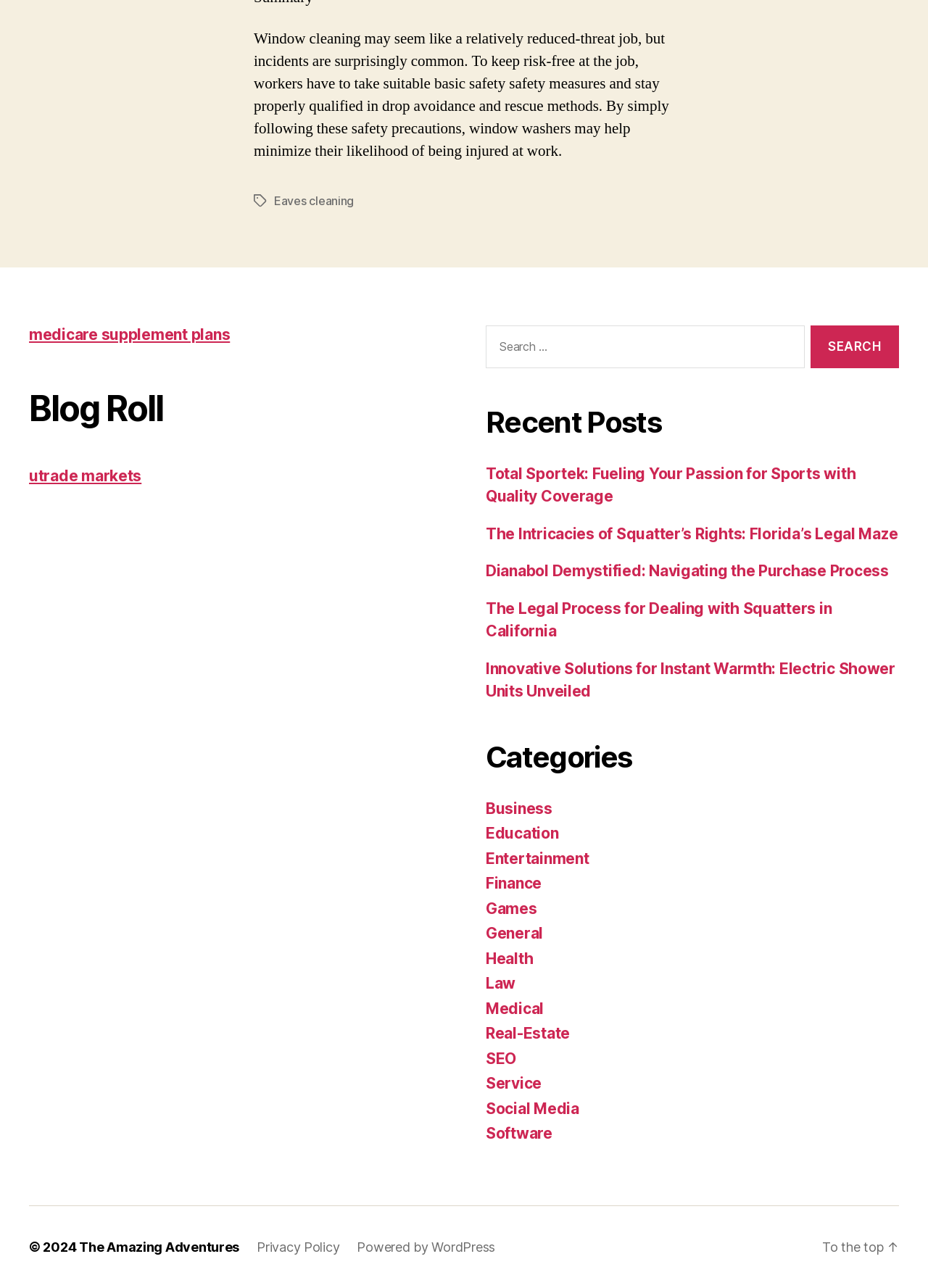Please provide a one-word or phrase answer to the question: 
What are the categories listed on the webpage?

Business, Education, Entertainment, etc.